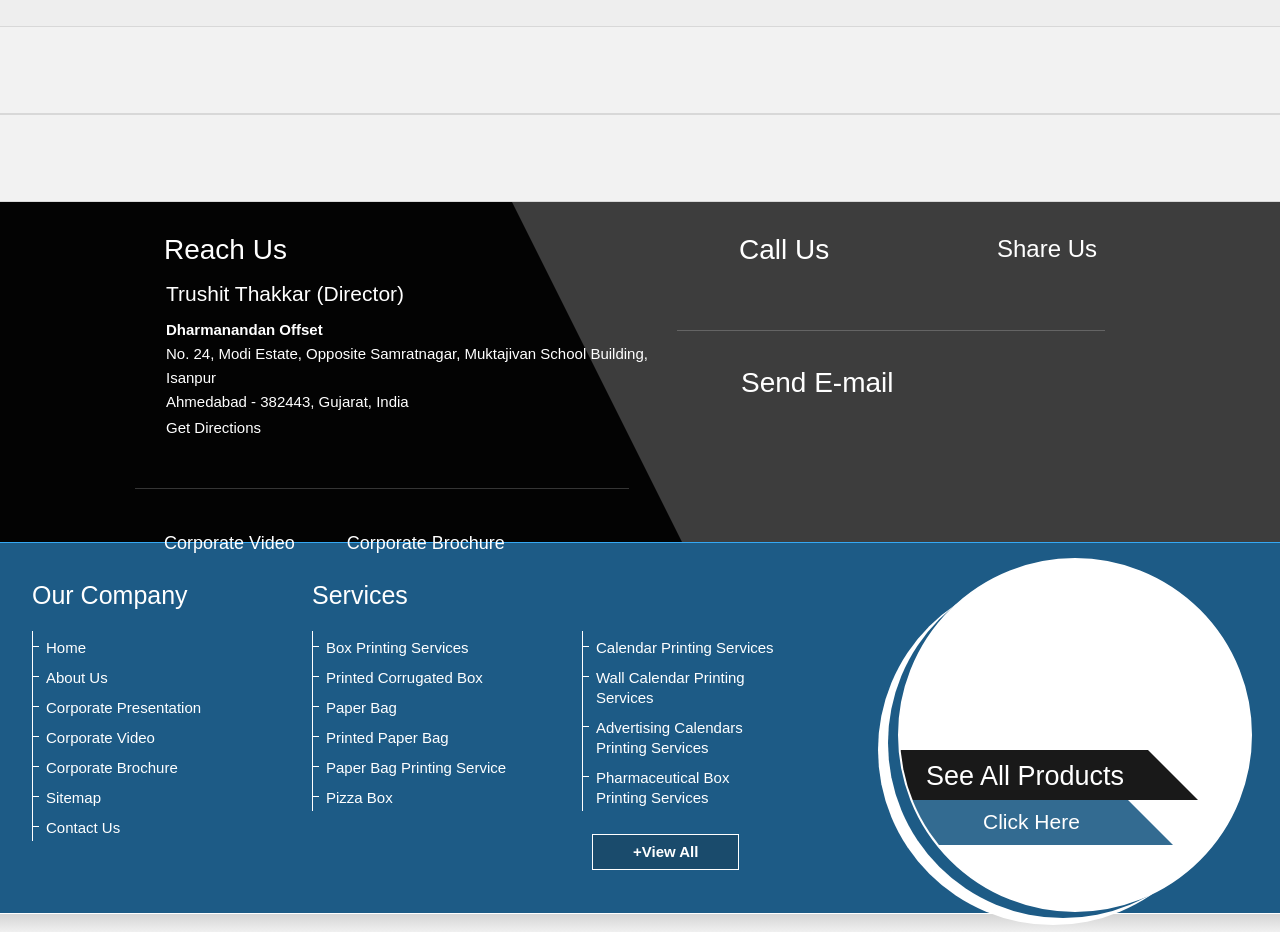What is the purpose of the 'Get Directions' link?
Using the visual information from the image, give a one-word or short-phrase answer.

To get directions to the company